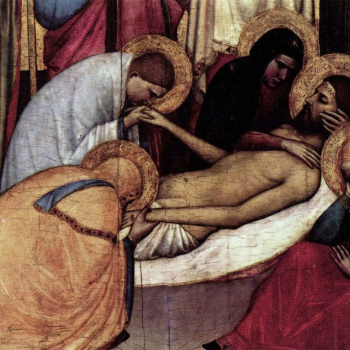What is the theme of the artwork?
Use the information from the image to give a detailed answer to the question.

The artwork portrays several figures gathered around a lifeless Christ, emphasizing the themes of grief and compassion, as stated in the caption.